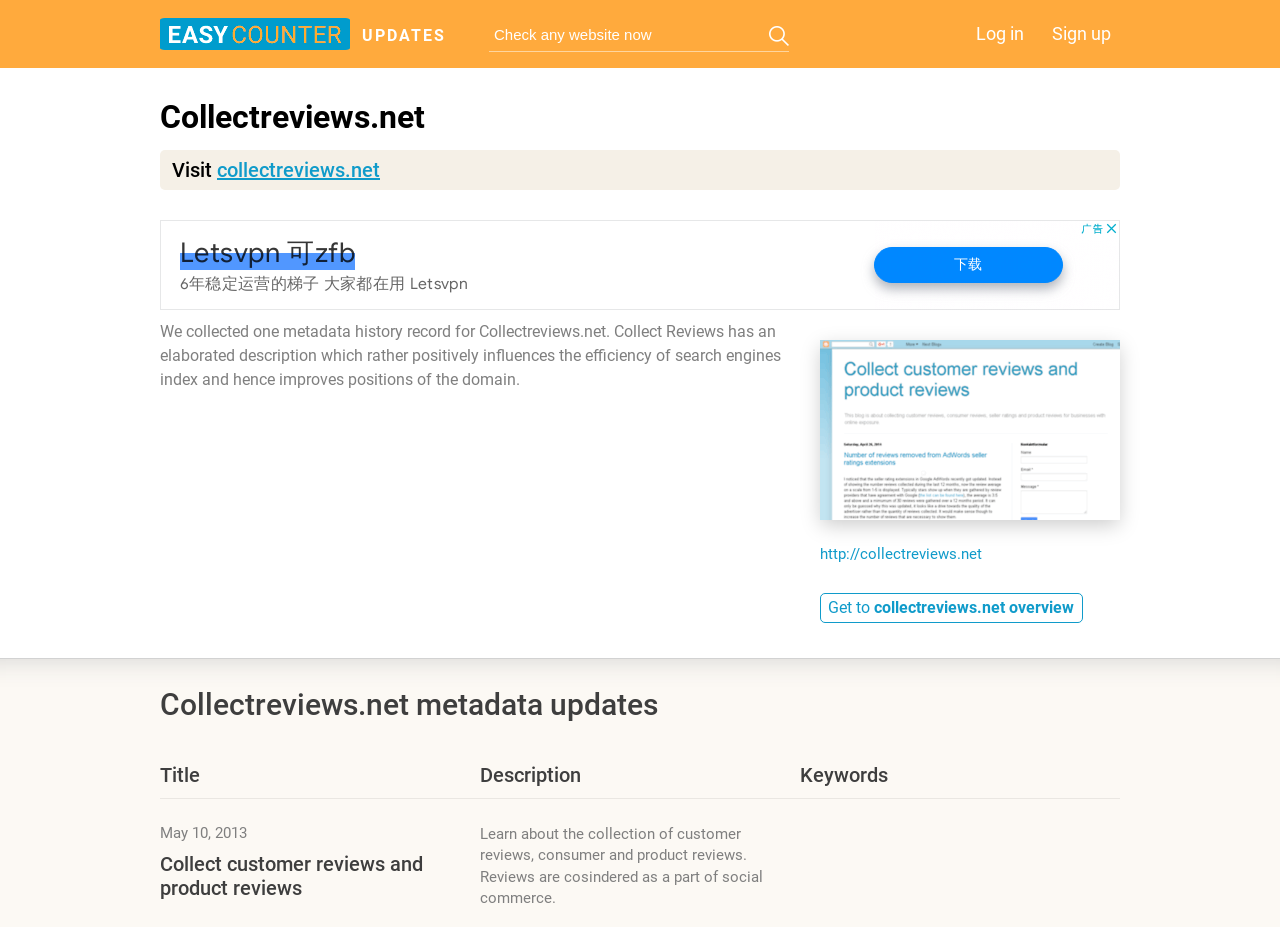Give a one-word or short-phrase answer to the following question: 
How many columns are there in the metadata updates table?

3